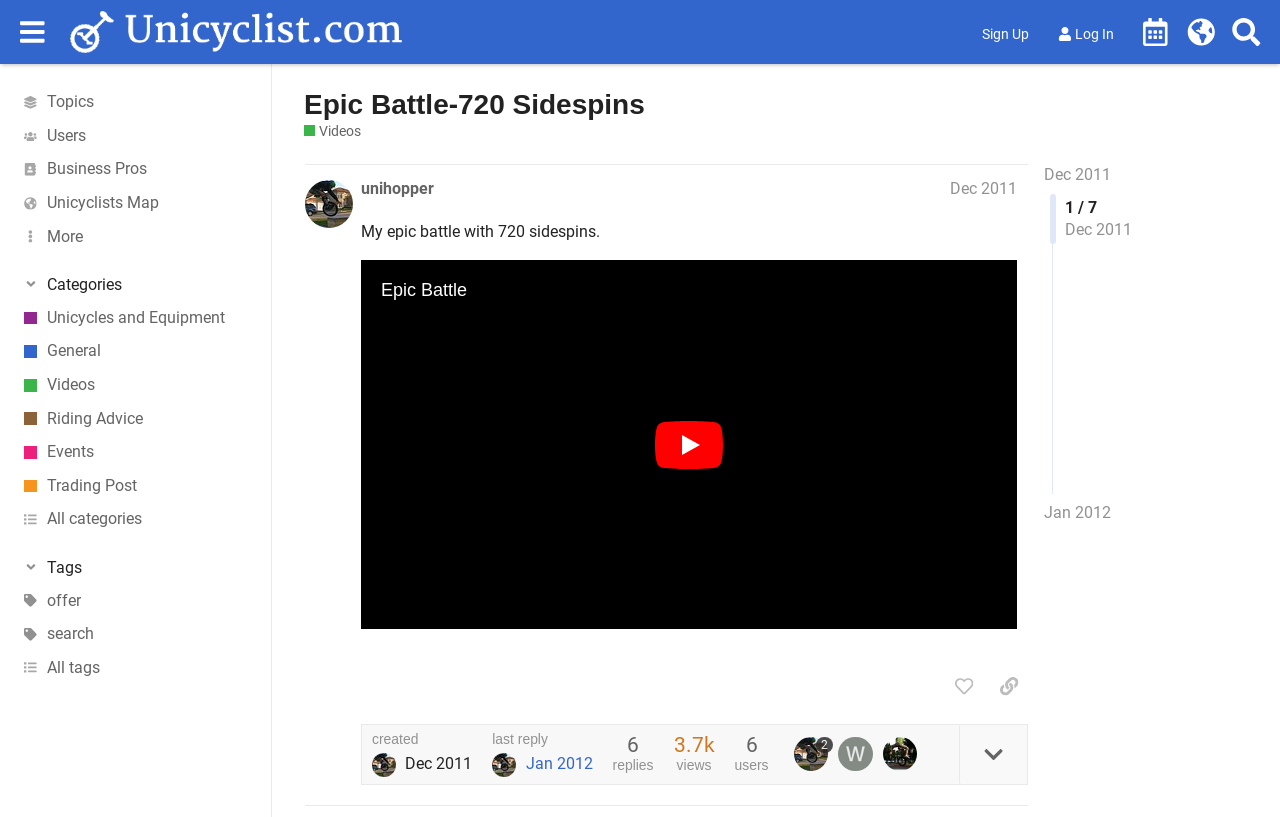How many replies are there in the post?
From the screenshot, supply a one-word or short-phrase answer.

6